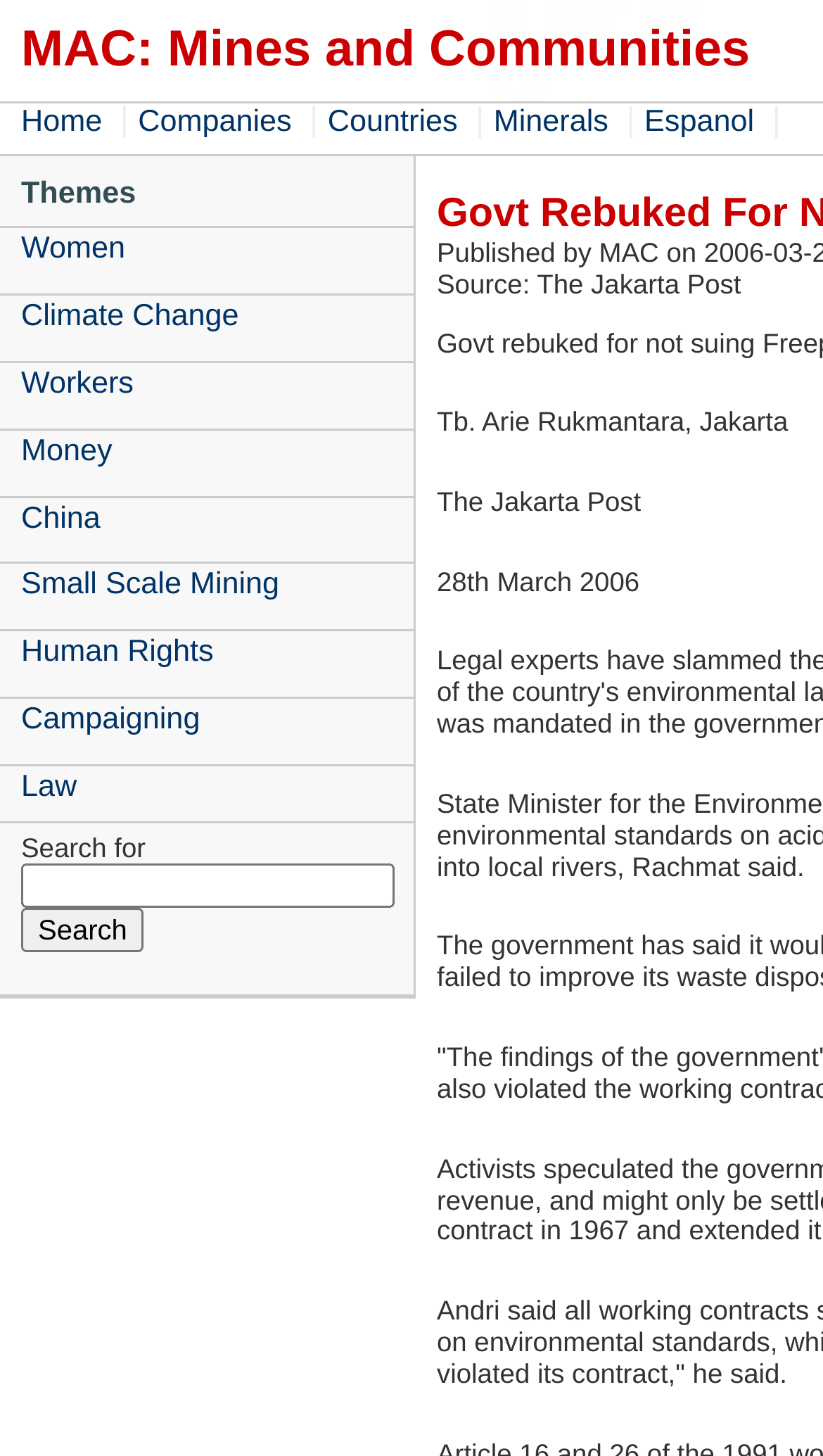Please locate the bounding box coordinates of the element that should be clicked to achieve the given instruction: "click on companies".

[0.168, 0.072, 0.365, 0.096]